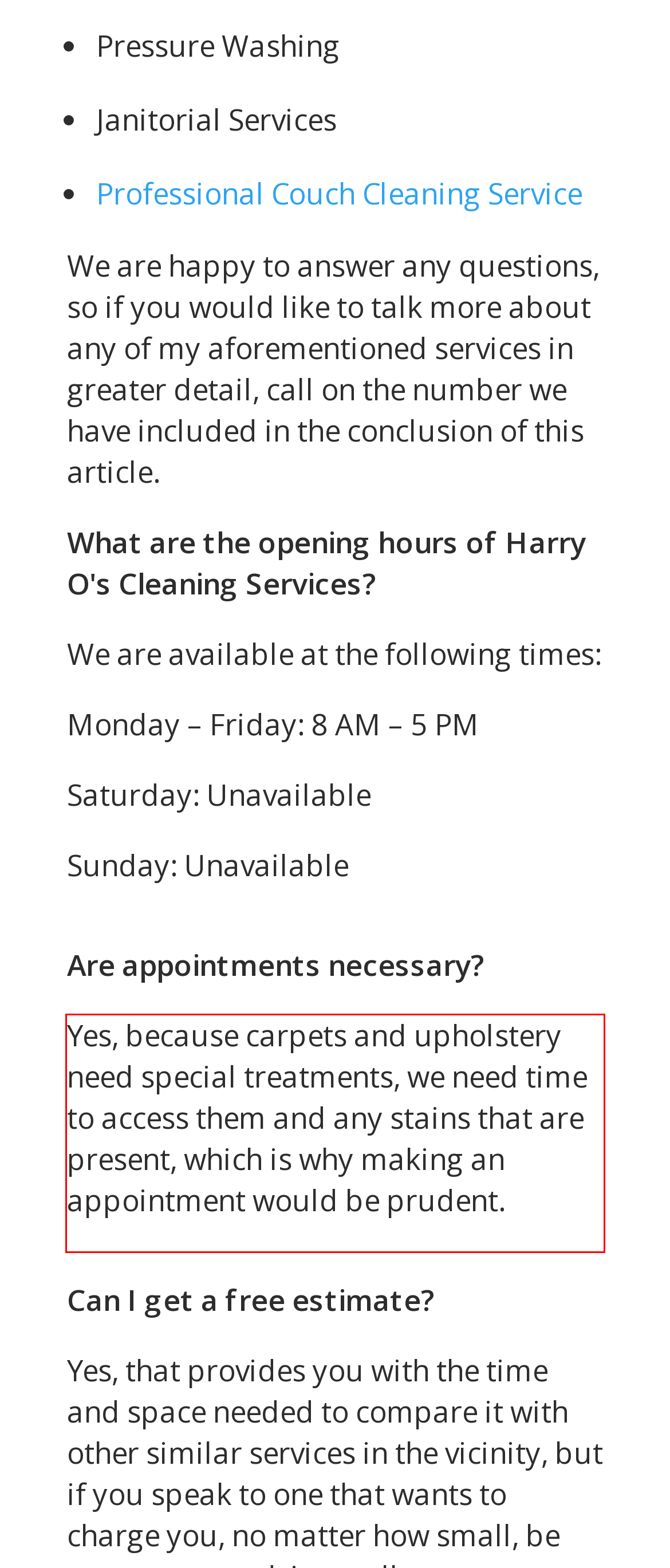You are provided with a screenshot of a webpage featuring a red rectangle bounding box. Extract the text content within this red bounding box using OCR.

Yes, because carpets and upholstery need special treatments, we need time to access them and any stains that are present, which is why making an appointment would be prudent.